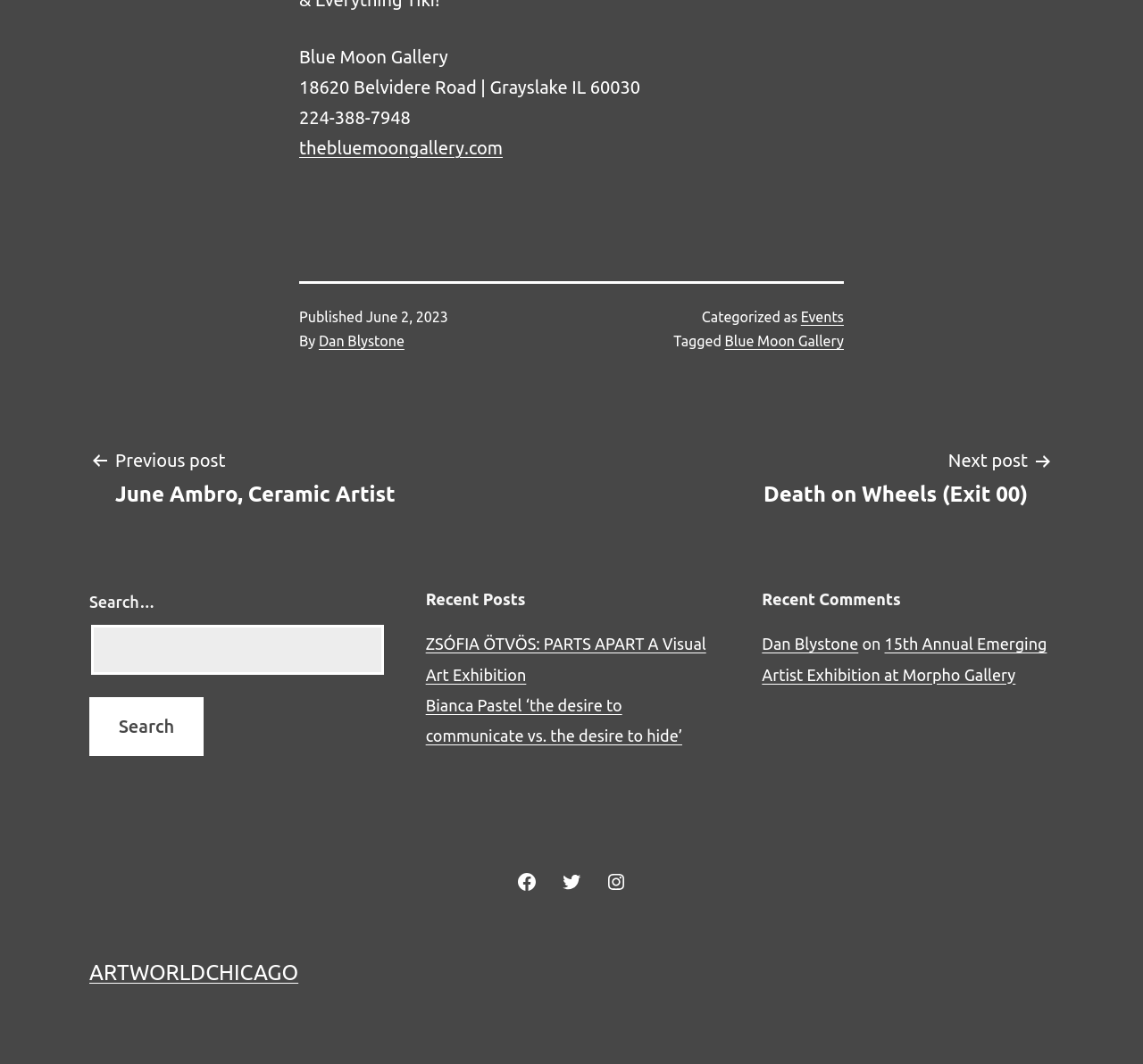What is the category of the post?
Based on the visual information, provide a detailed and comprehensive answer.

The category of the post can be found in the footer section of the webpage, where it is written as 'Categorized as Events' in a static text element, along with a link to the category.